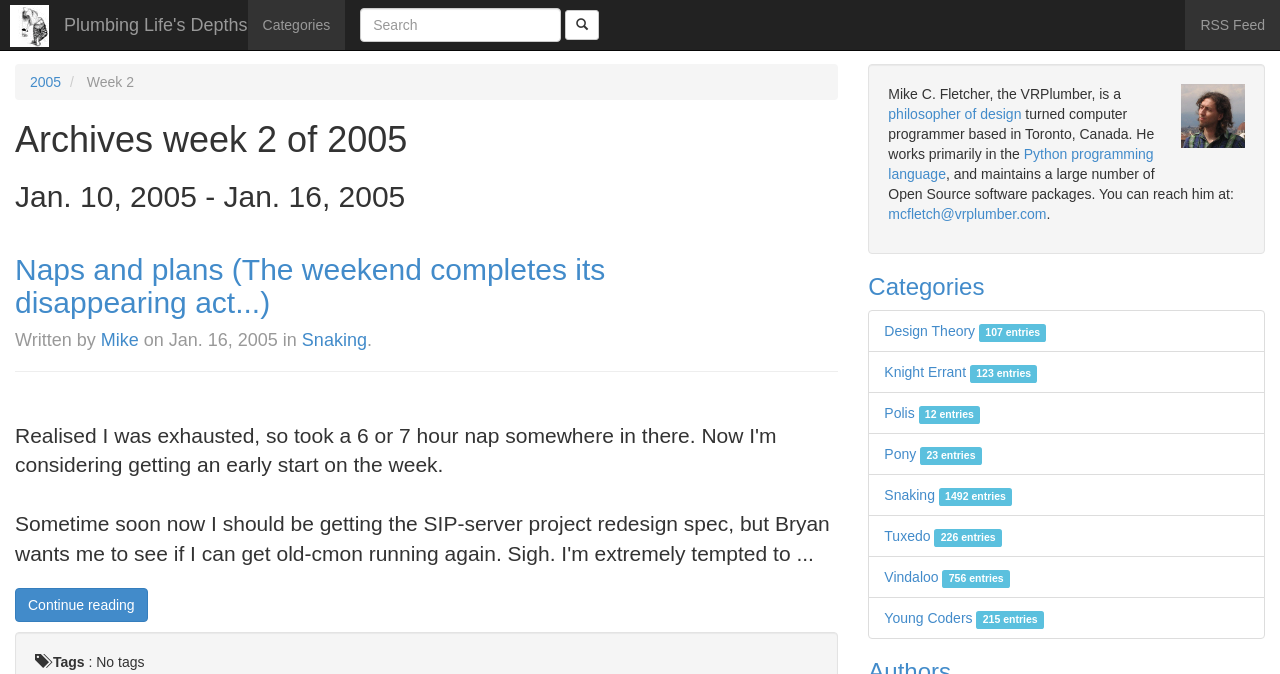Provide a thorough and detailed response to the question by examining the image: 
Who is the author of the first article?

I looked at the article 'Naps and plans (The weekend completes its disappearing act...)' and found that the author is Mike, as indicated by the link 'Mike'.